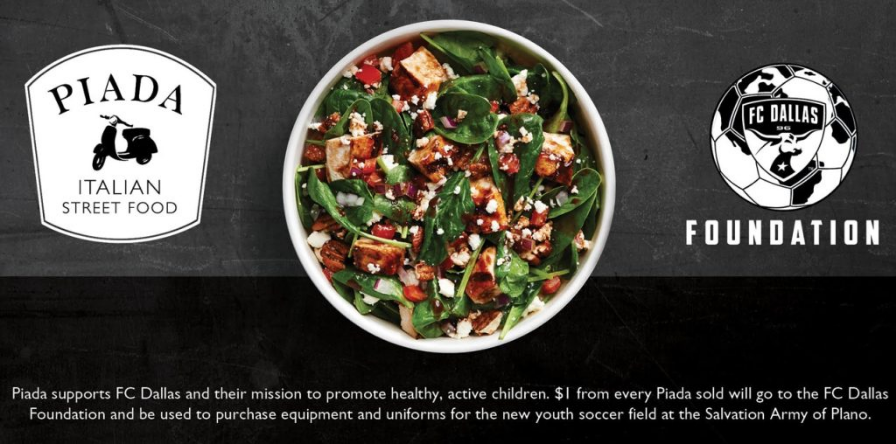Describe every detail you can see in the image.

The image features a vibrant bowl of salad, showcasing fresh greens accented with grilled chicken, crumbled feta cheese, and colorful vegetables, all artfully arranged. Above the bowl, the logo for Piada Italian Street Food is prominently displayed, emphasizing the brand's commitment to quality Italian cuisine. Below the salad, a message highlights Piada's support for FC Dallas and its initiatives to promote healthy, active lifestyles for children. It explains that $1 from every Piada sold will be contributed to the FC Dallas Foundation, specifically aimed at purchasing equipment and uniforms for the new youth soccer field at the Salvation Army of Plano. This image effectively conveys the company’s dedication not only to delicious food but also to community engagement and youth development.